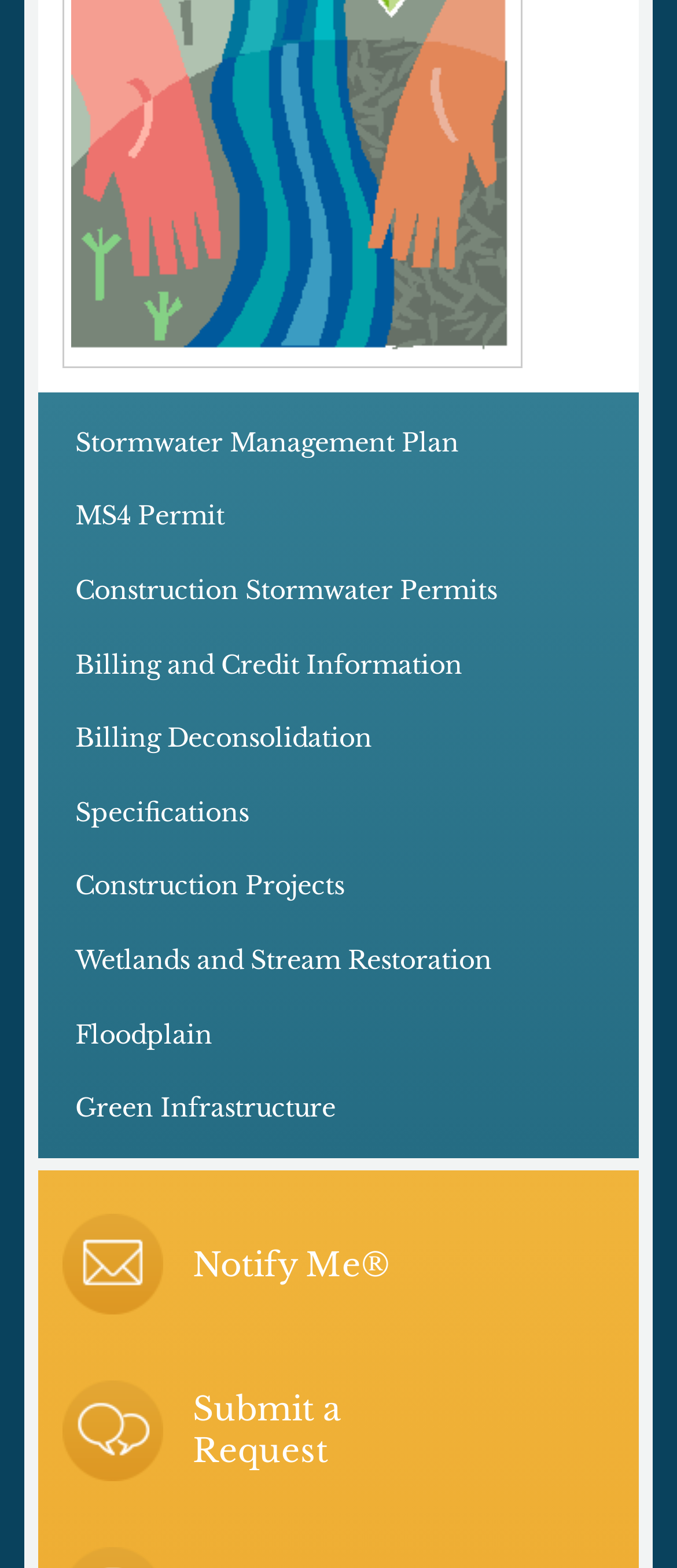Identify the bounding box coordinates of the clickable region necessary to fulfill the following instruction: "Get Notify Me information". The bounding box coordinates should be four float numbers between 0 and 1, i.e., [left, top, right, bottom].

[0.092, 0.76, 0.926, 0.853]